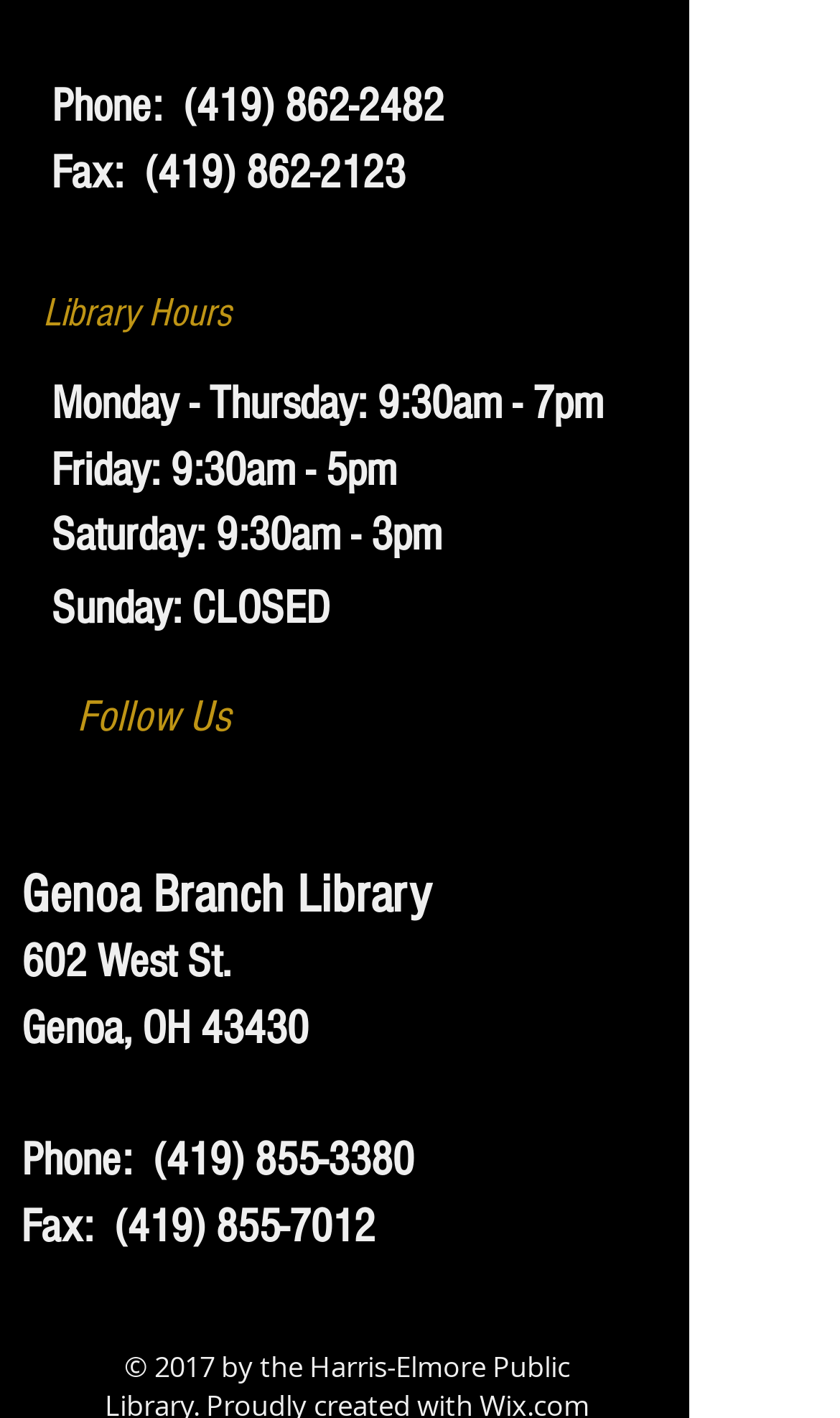What are the hours of the library on Friday?
Using the screenshot, give a one-word or short phrase answer.

9:30am - 5pm